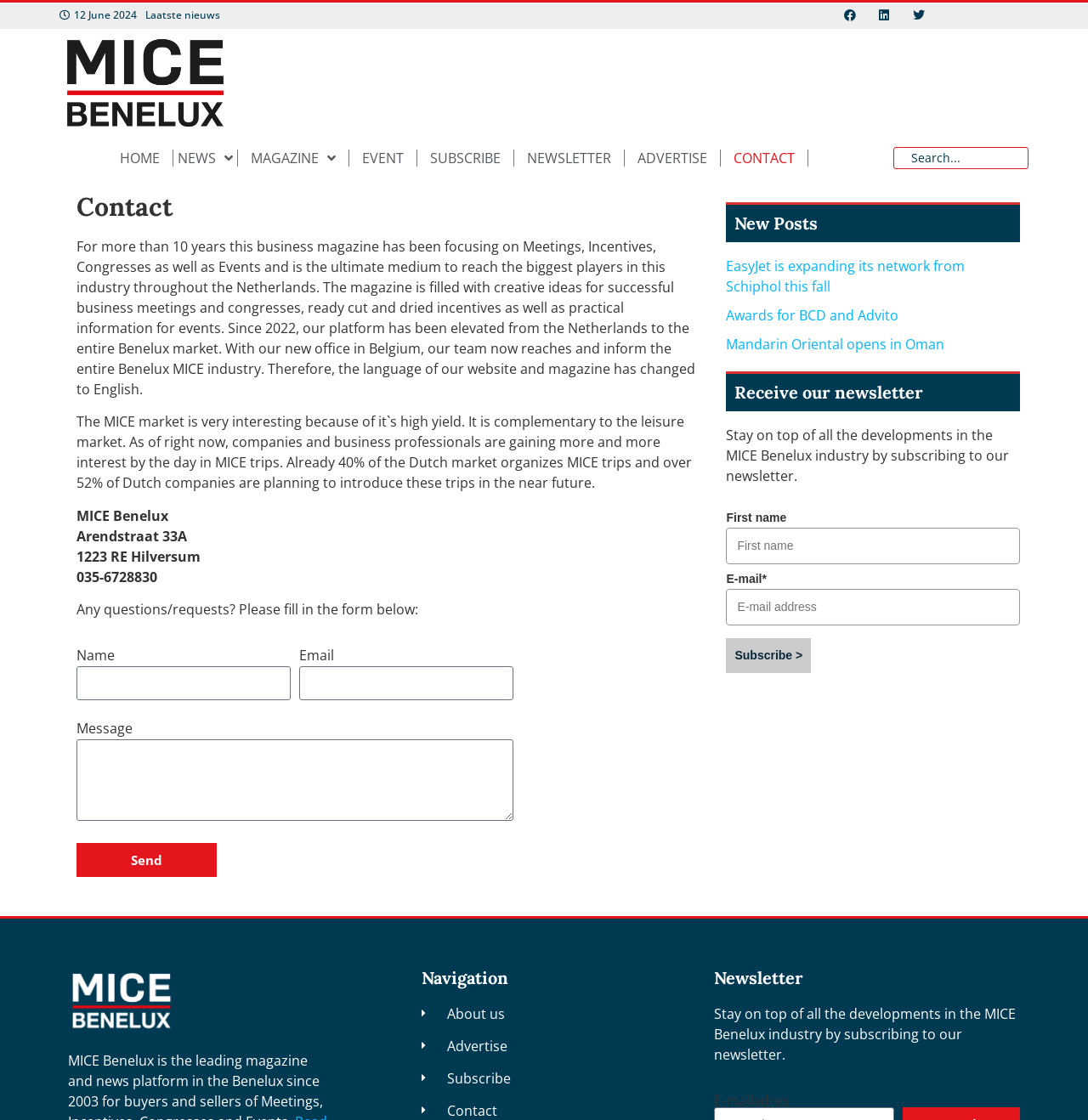Please determine the bounding box coordinates, formatted as (top-left x, top-left y, bottom-right x, bottom-right y), with all values as floating point numbers between 0 and 1. Identify the bounding box of the region described as: Mandarin Oriental opens in Oman

[0.668, 0.299, 0.868, 0.315]